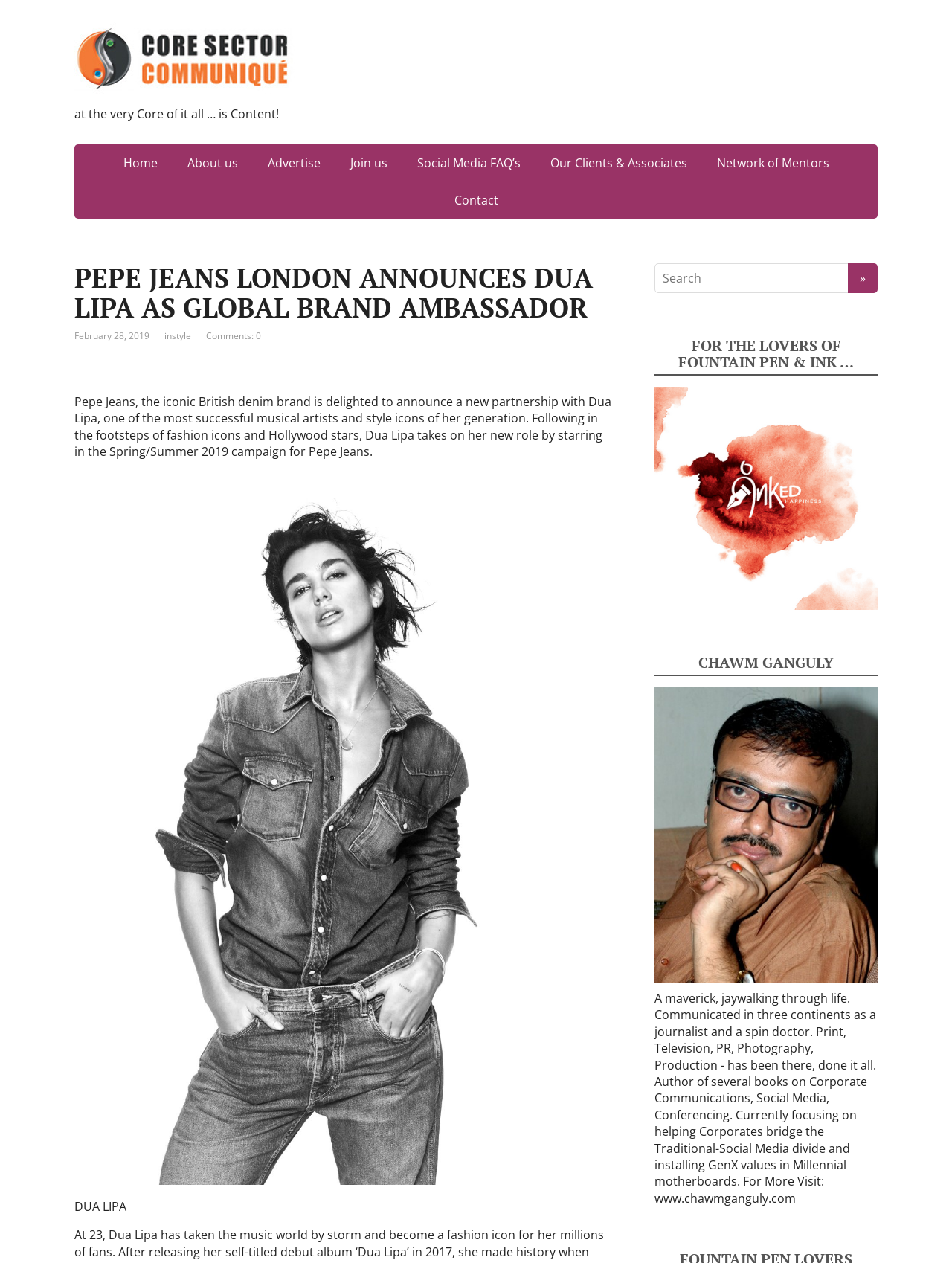Determine the bounding box for the described HTML element: "Social Media FAQ’s". Ensure the coordinates are four float numbers between 0 and 1 in the format [left, top, right, bottom].

[0.424, 0.114, 0.561, 0.144]